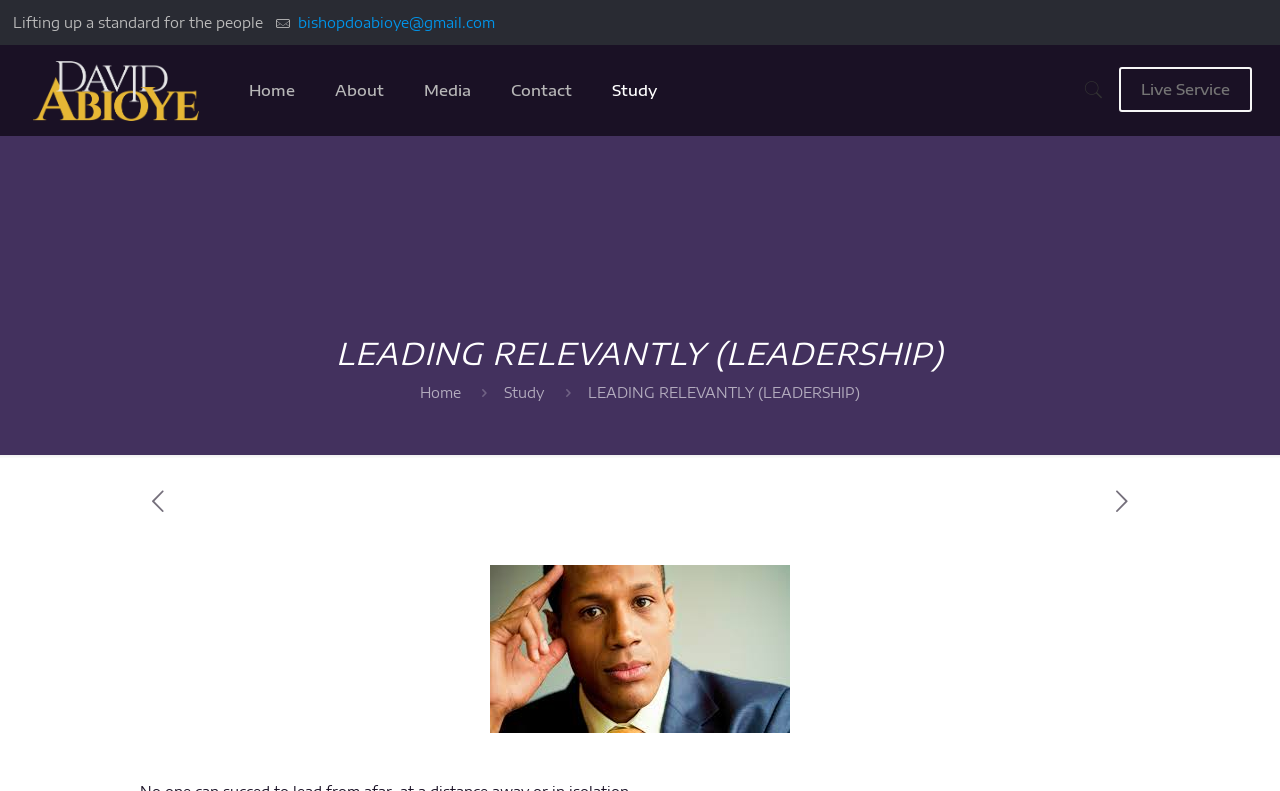What is the text of the static text element at coordinates [0.459, 0.485, 0.672, 0.507]?
Examine the image closely and answer the question with as much detail as possible.

I looked at the static text element at the specified coordinates and found the text 'LEADING RELEVANTLY (LEADERSHIP)'. This text is likely a subtitle or heading on the webpage.